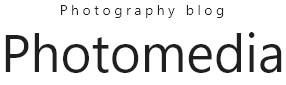Who is the target audience of the blog?
Please respond to the question with a detailed and well-explained answer.

The blog appears to be targeting enthusiasts and professionals in the field of photography, as indicated by the focus on photography techniques and curated photo collections, which suggests that the blog is intended for individuals with a serious interest in photography.